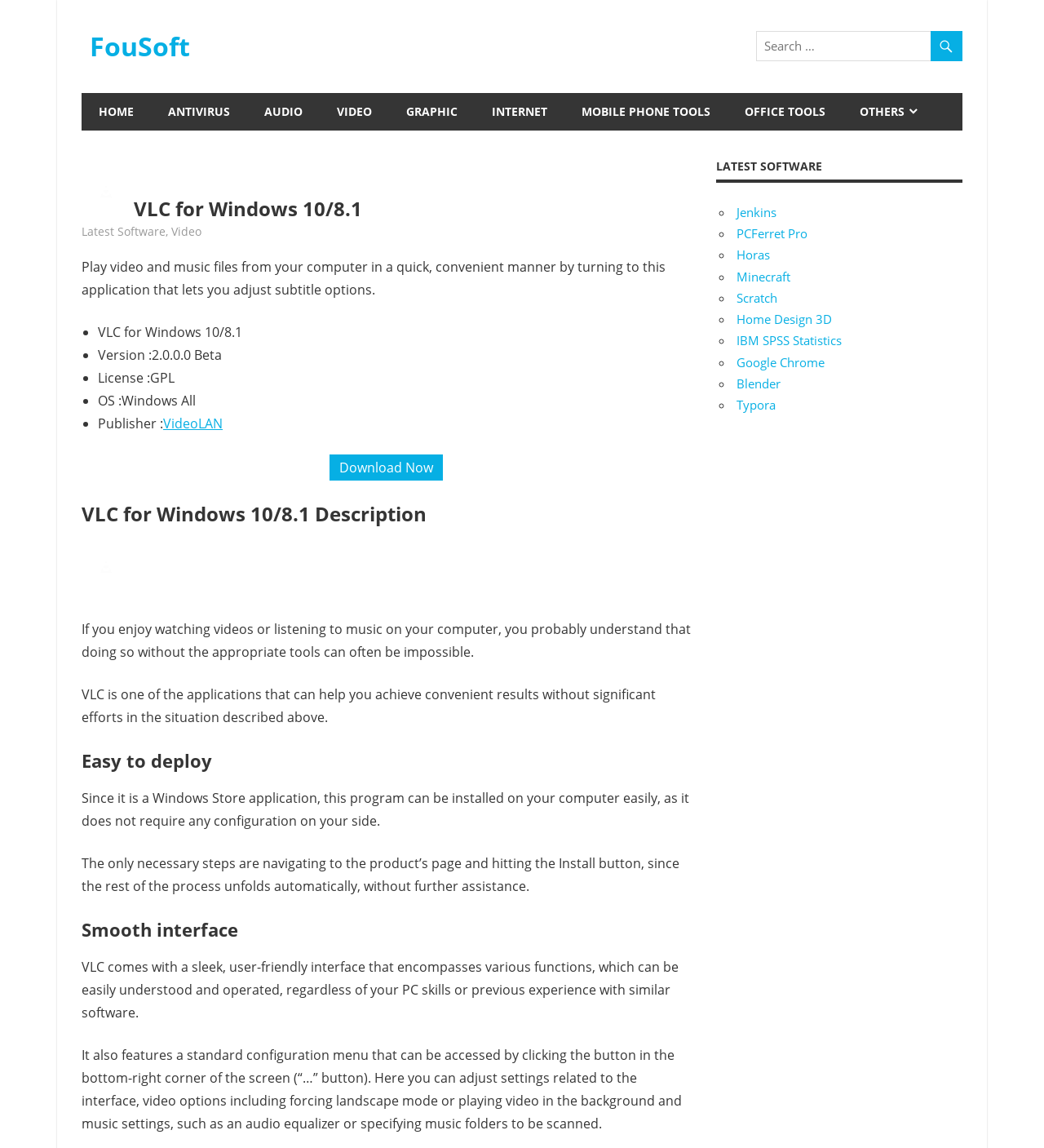Please provide the main heading of the webpage content.

VLC for Windows 10/8.1